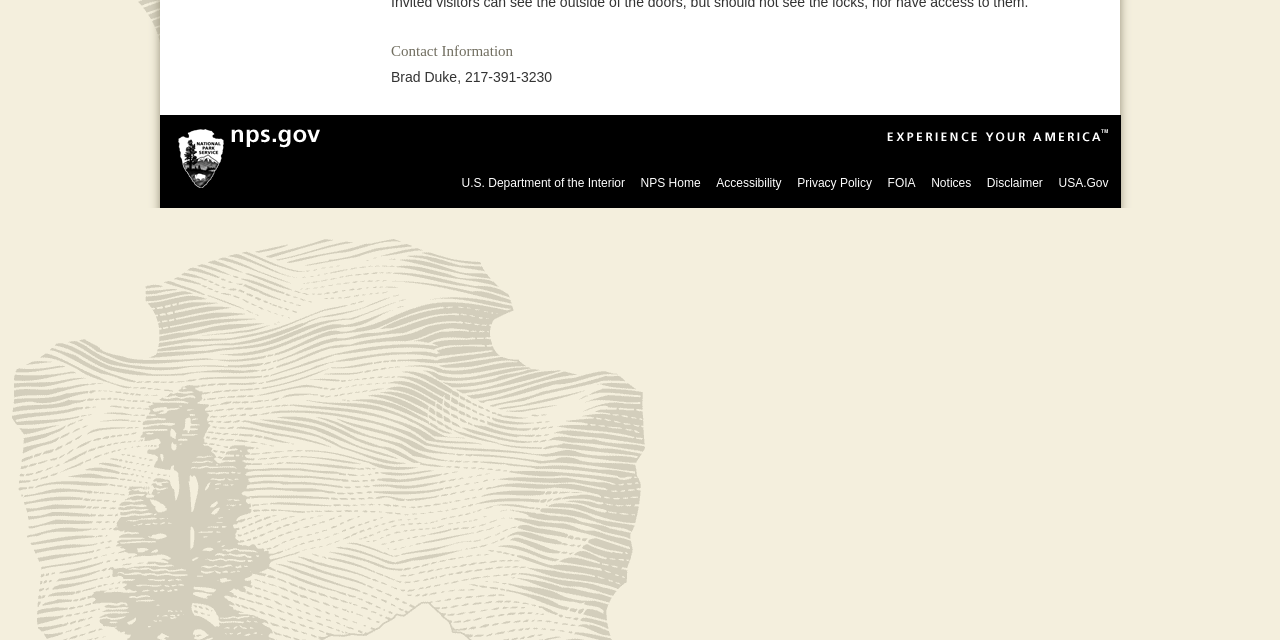Given the description "USA.Gov", provide the bounding box coordinates of the corresponding UI element.

[0.827, 0.275, 0.866, 0.297]